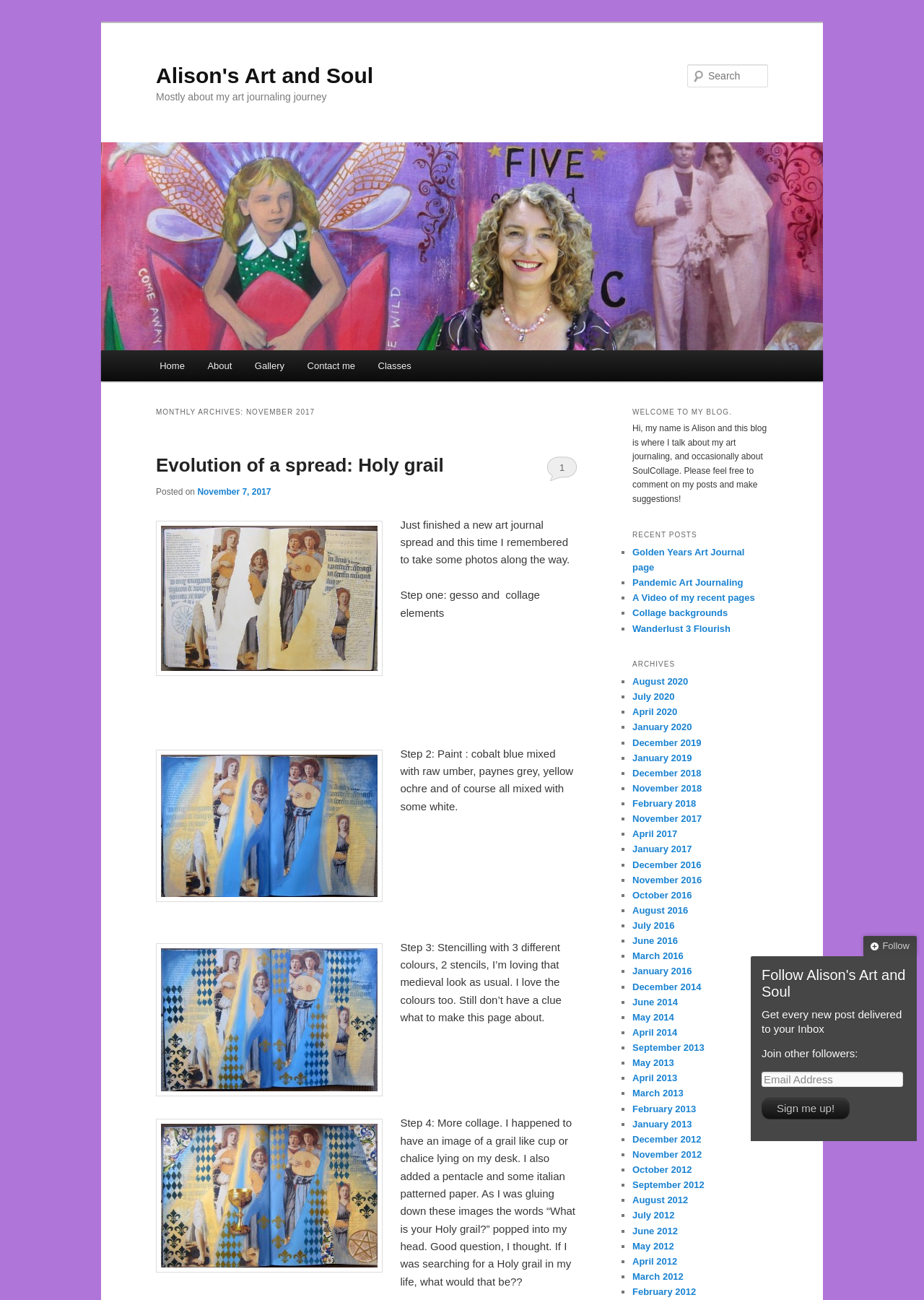How many recent posts are listed on the webpage?
Using the image as a reference, answer with just one word or a short phrase.

4